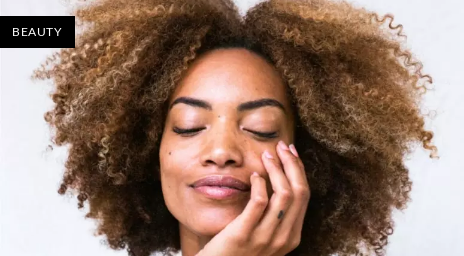What is the woman doing with her hand?
Please respond to the question with as much detail as possible.

The woman has a serene expression, gently touching her face with one hand, which suggests a moment of self-care or relaxation.